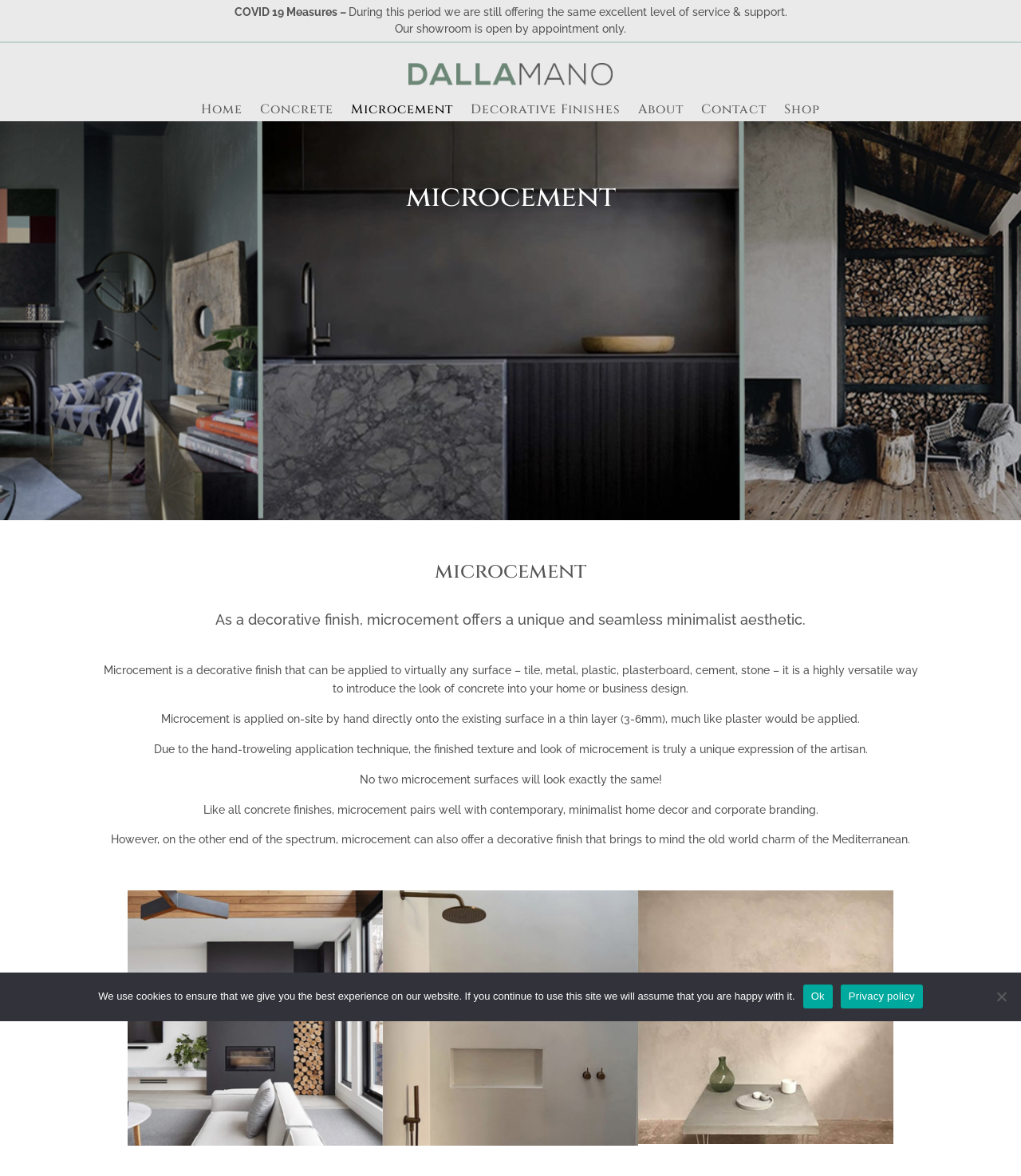Give a short answer using one word or phrase for the question:
How many images are on the webpage?

4